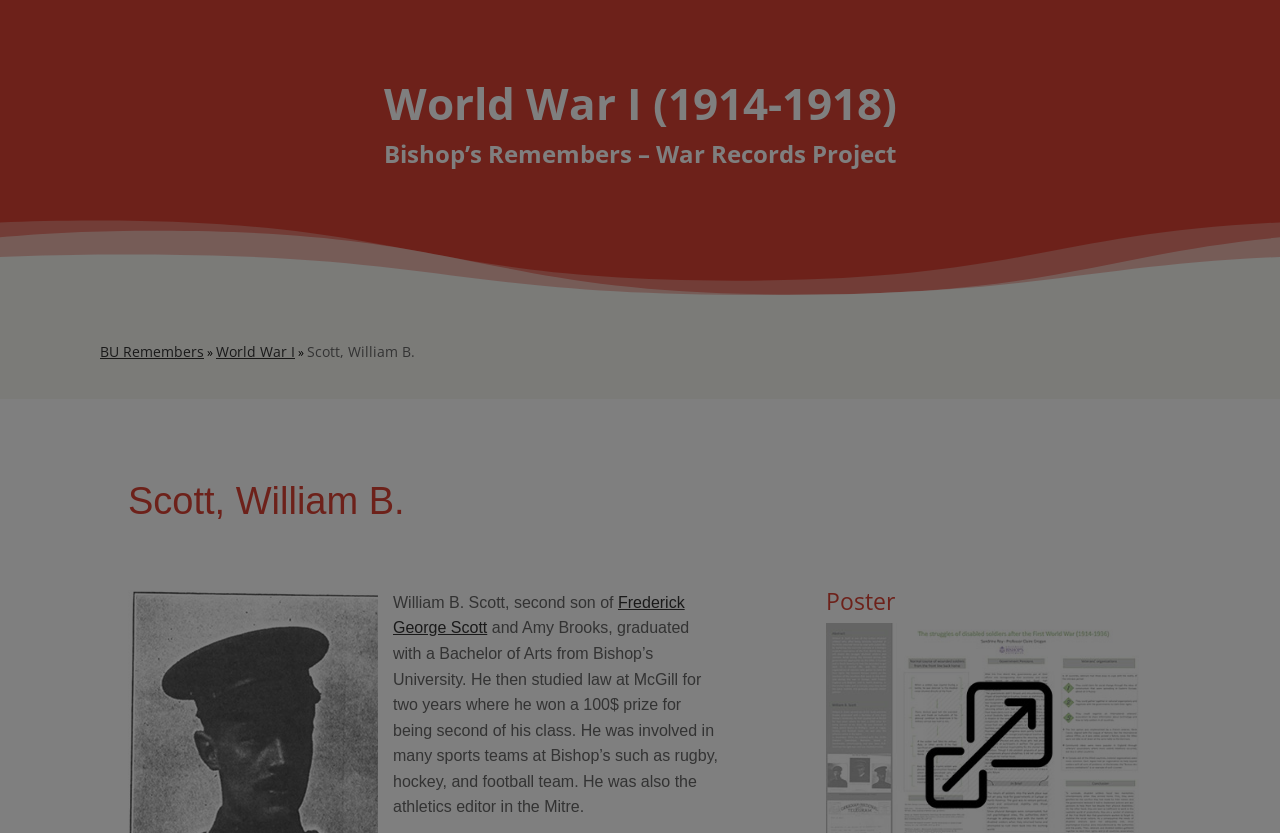Please provide the bounding box coordinate of the region that matches the element description: World War I. Coordinates should be in the format (top-left x, top-left y, bottom-right x, bottom-right y) and all values should be between 0 and 1.

[0.169, 0.41, 0.23, 0.433]